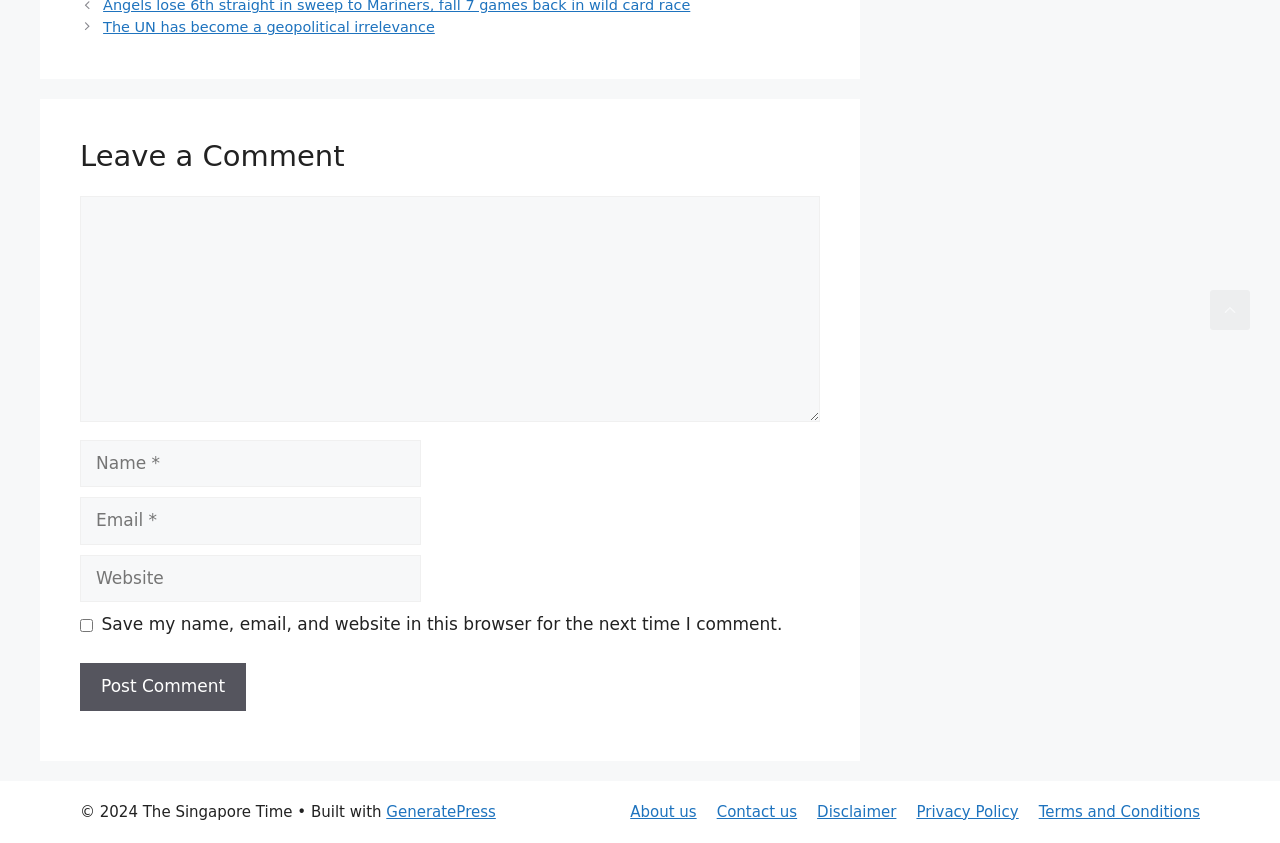Provide the bounding box coordinates of the area you need to click to execute the following instruction: "Leave a comment".

[0.062, 0.164, 0.641, 0.209]